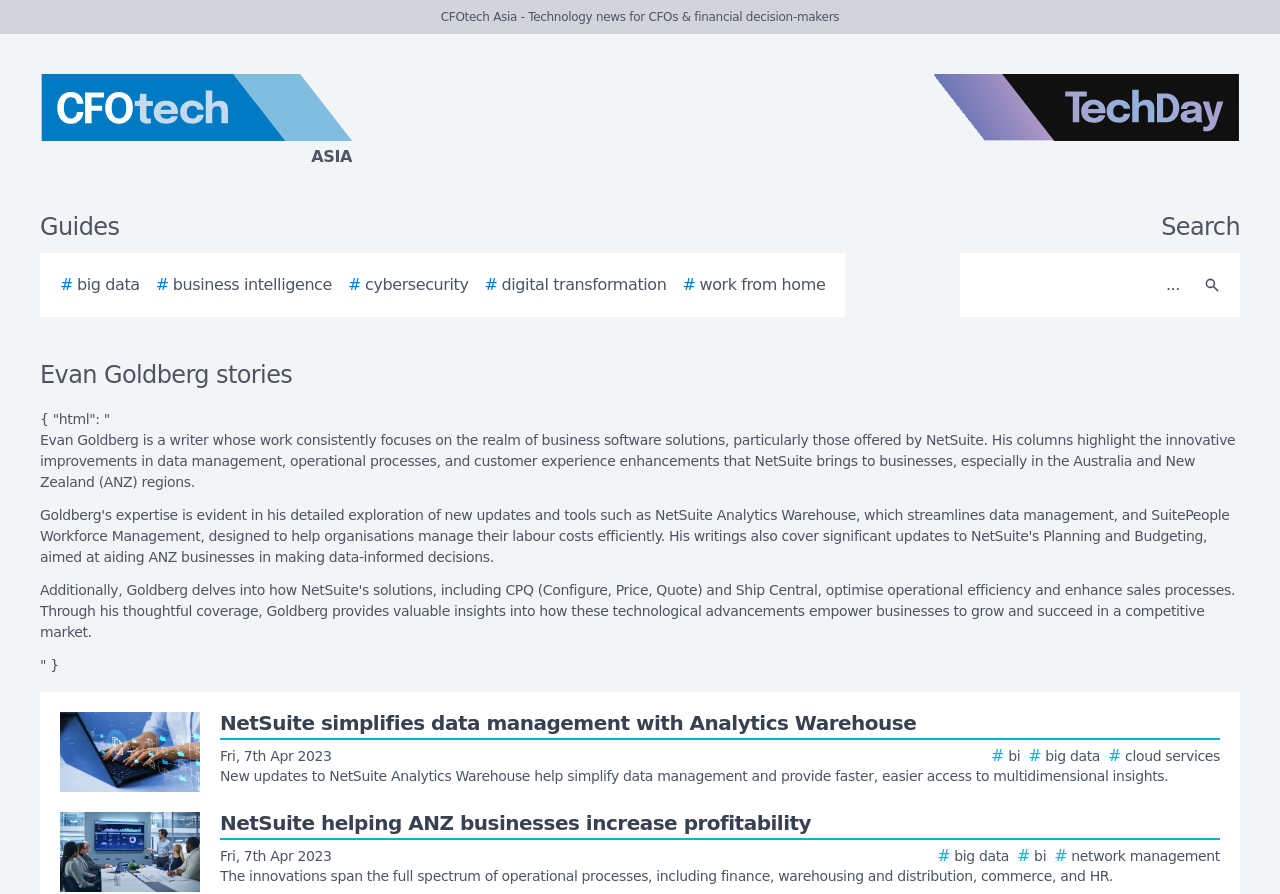Identify the title of the webpage and provide its text content.

Evan Goldberg stories